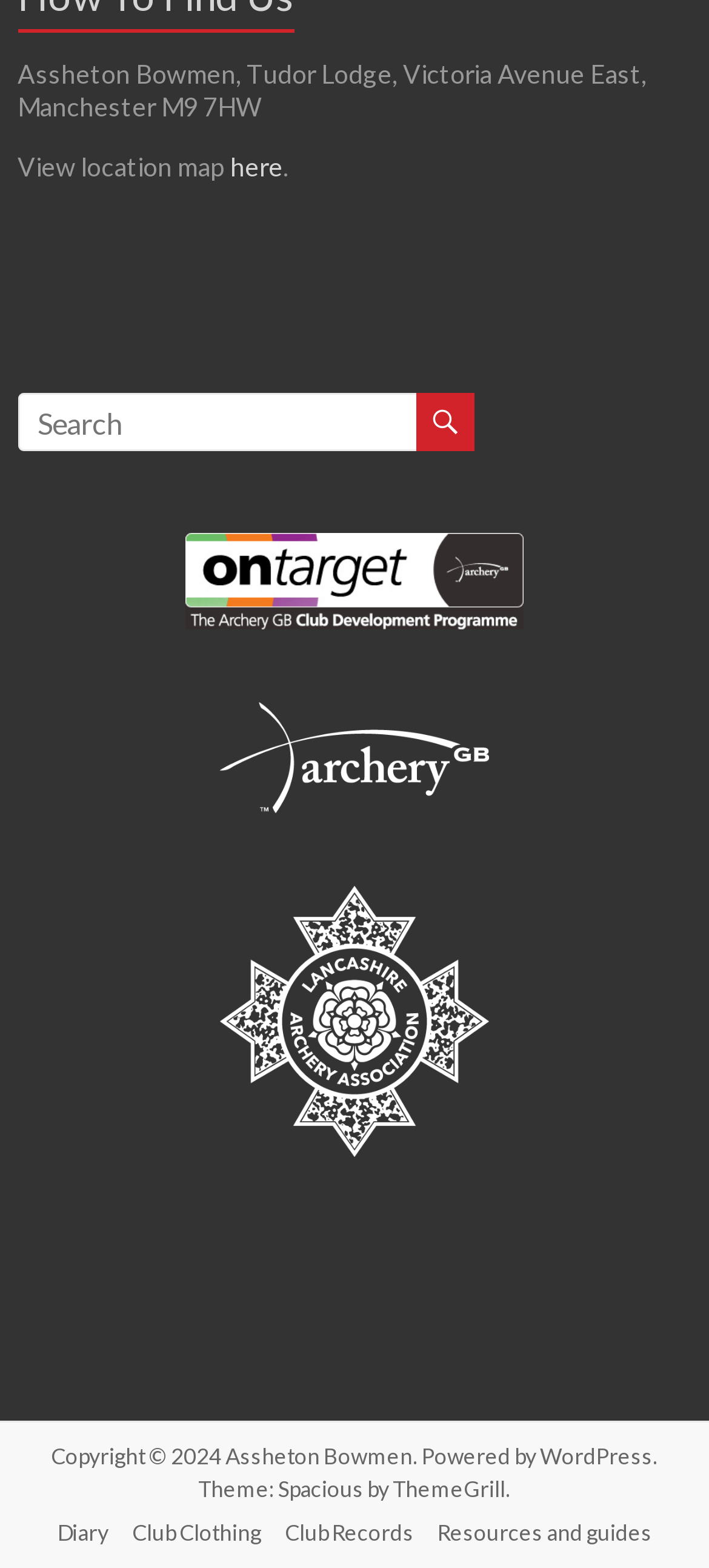Highlight the bounding box coordinates of the element that should be clicked to carry out the following instruction: "Visit the Archery GB Club Development Programme". The coordinates must be given as four float numbers ranging from 0 to 1, i.e., [left, top, right, bottom].

[0.211, 0.317, 0.789, 0.336]